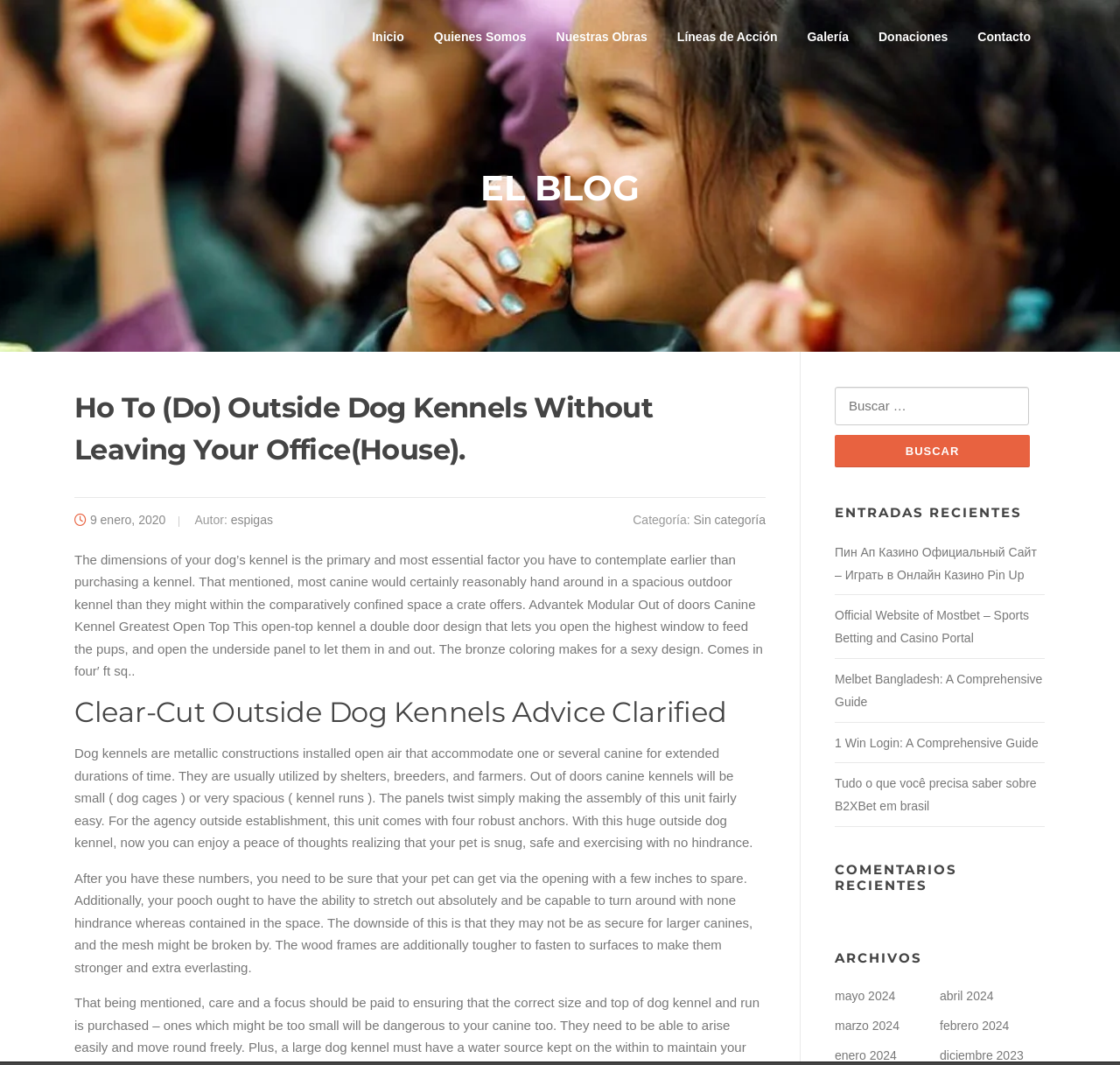How many recent entries are listed?
Using the screenshot, give a one-word or short phrase answer.

5